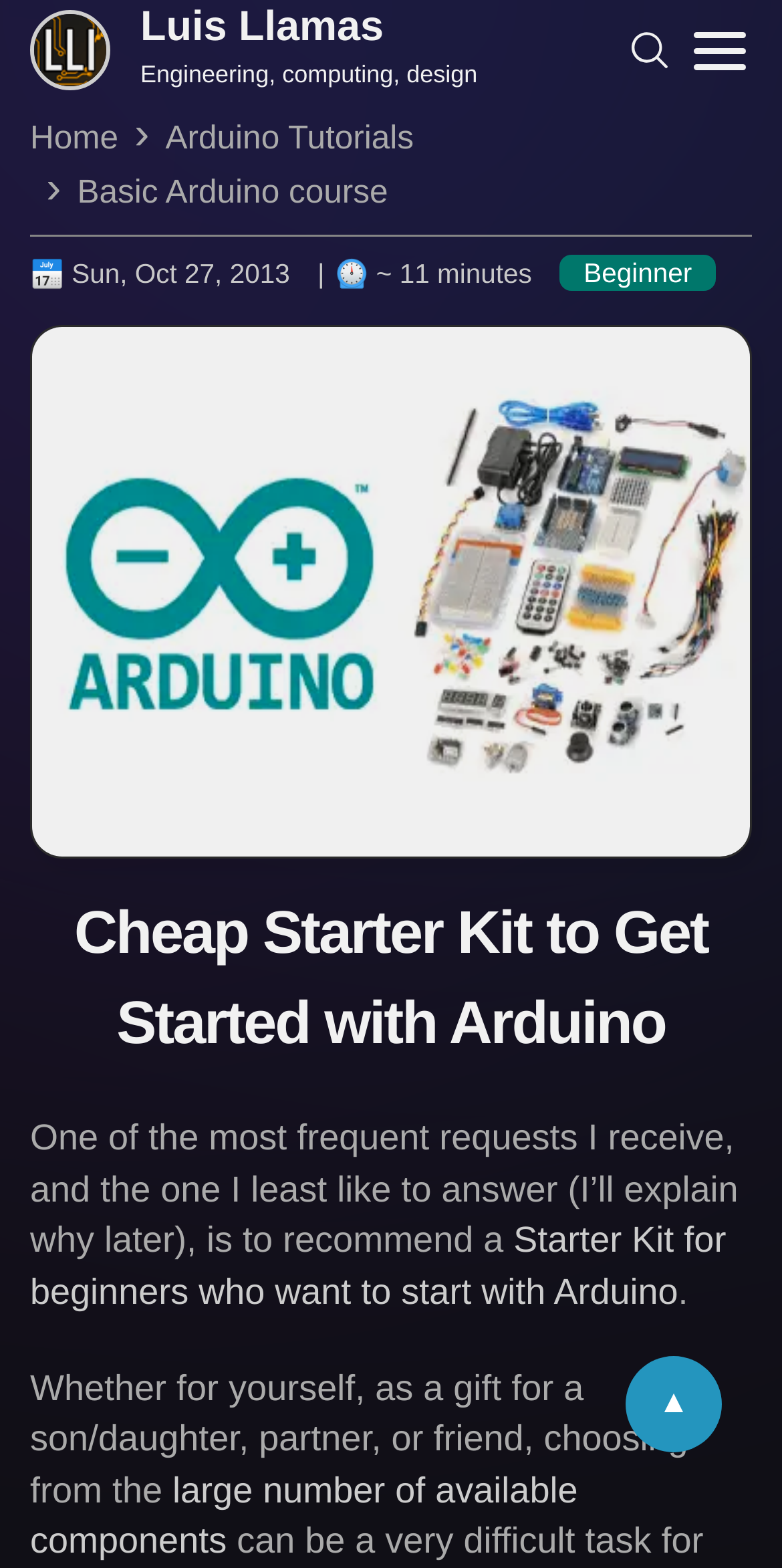What is the logo at the top left corner?
Refer to the image and provide a one-word or short phrase answer.

LuisLlamas Logo